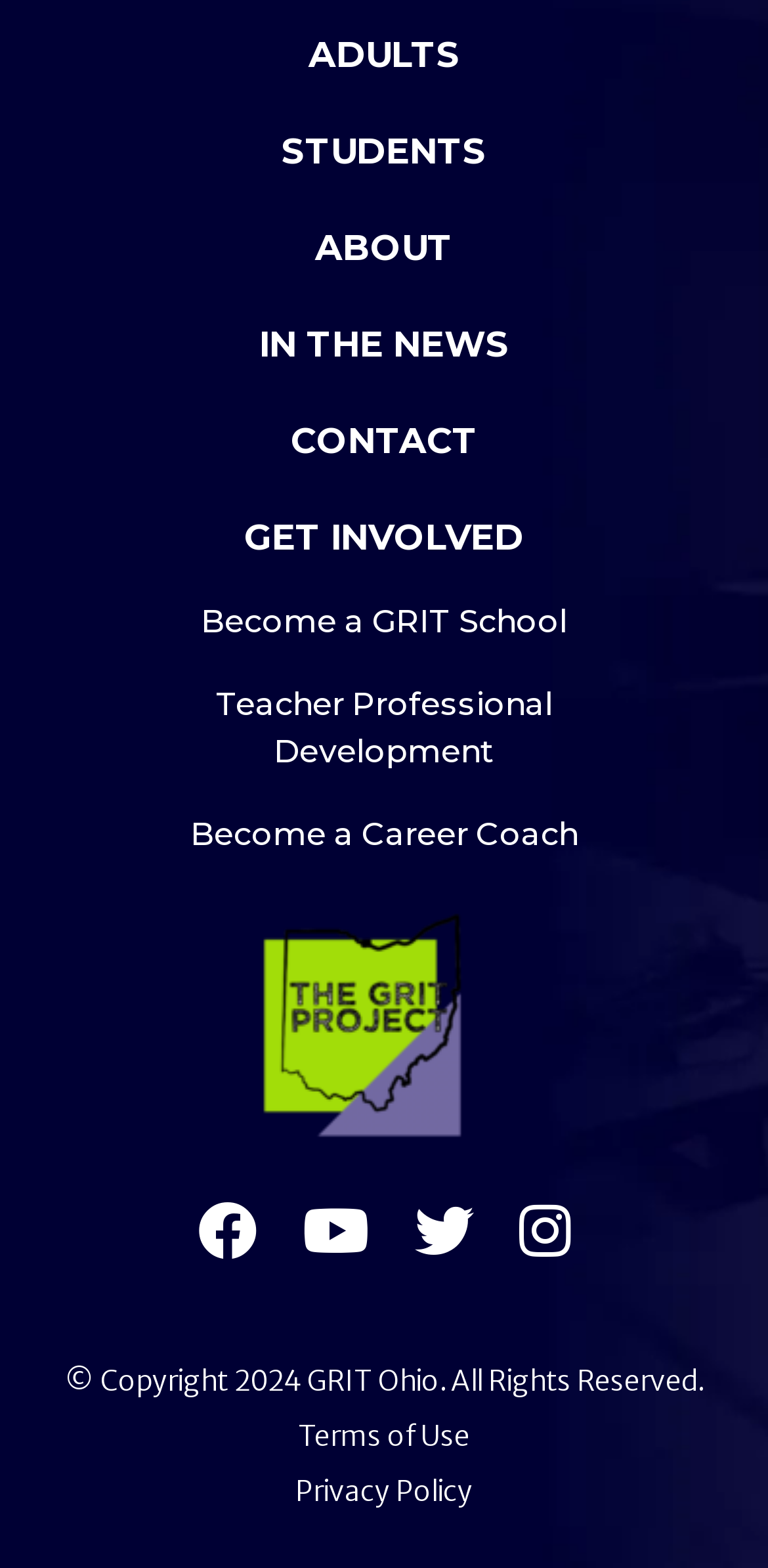Locate the coordinates of the bounding box for the clickable region that fulfills this instruction: "Visit the 'ABOUT' page".

[0.41, 0.145, 0.59, 0.172]